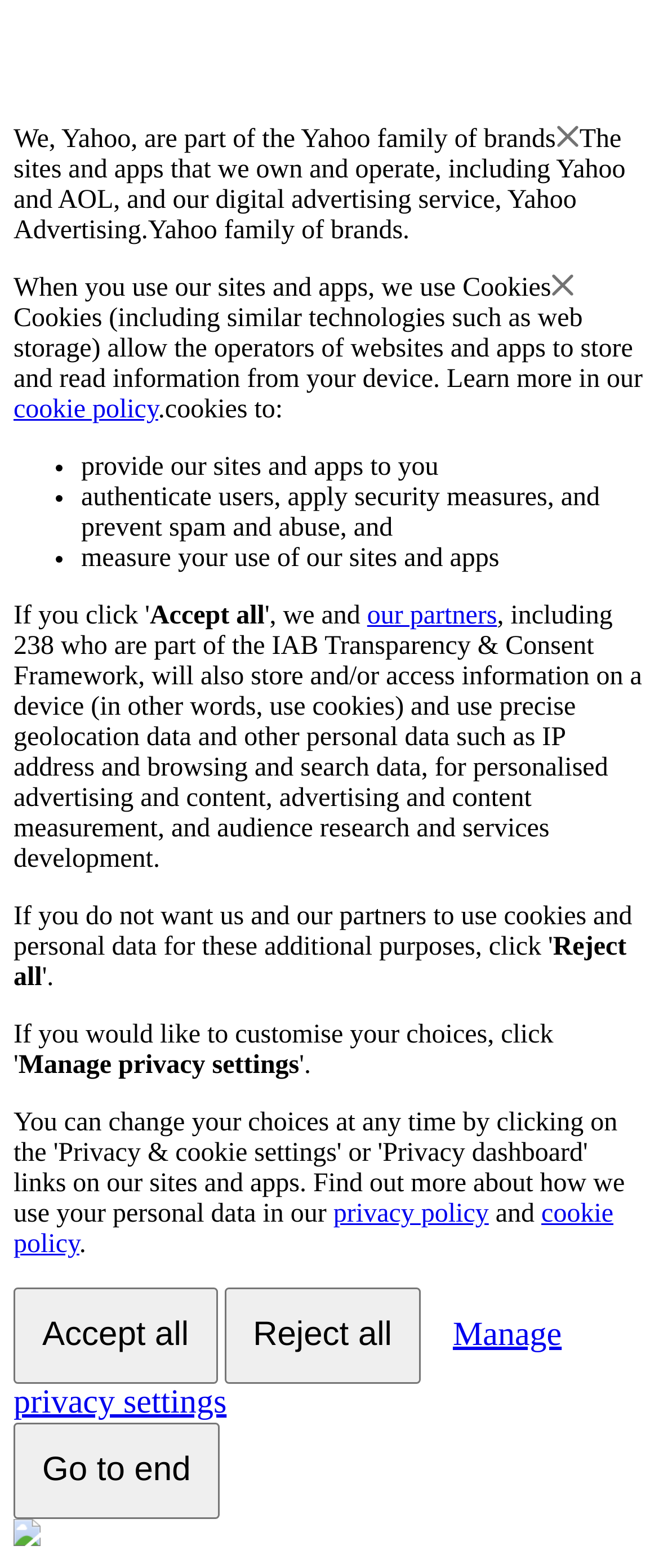Give the bounding box coordinates for this UI element: "Accept all". The coordinates should be four float numbers between 0 and 1, arranged as [left, top, right, bottom].

[0.021, 0.821, 0.33, 0.883]